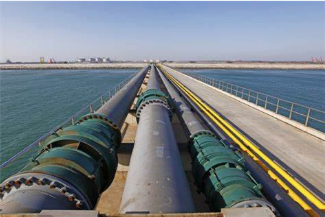What is the weather condition depicted in the image?
Answer the question with a single word or phrase by looking at the picture.

bright day